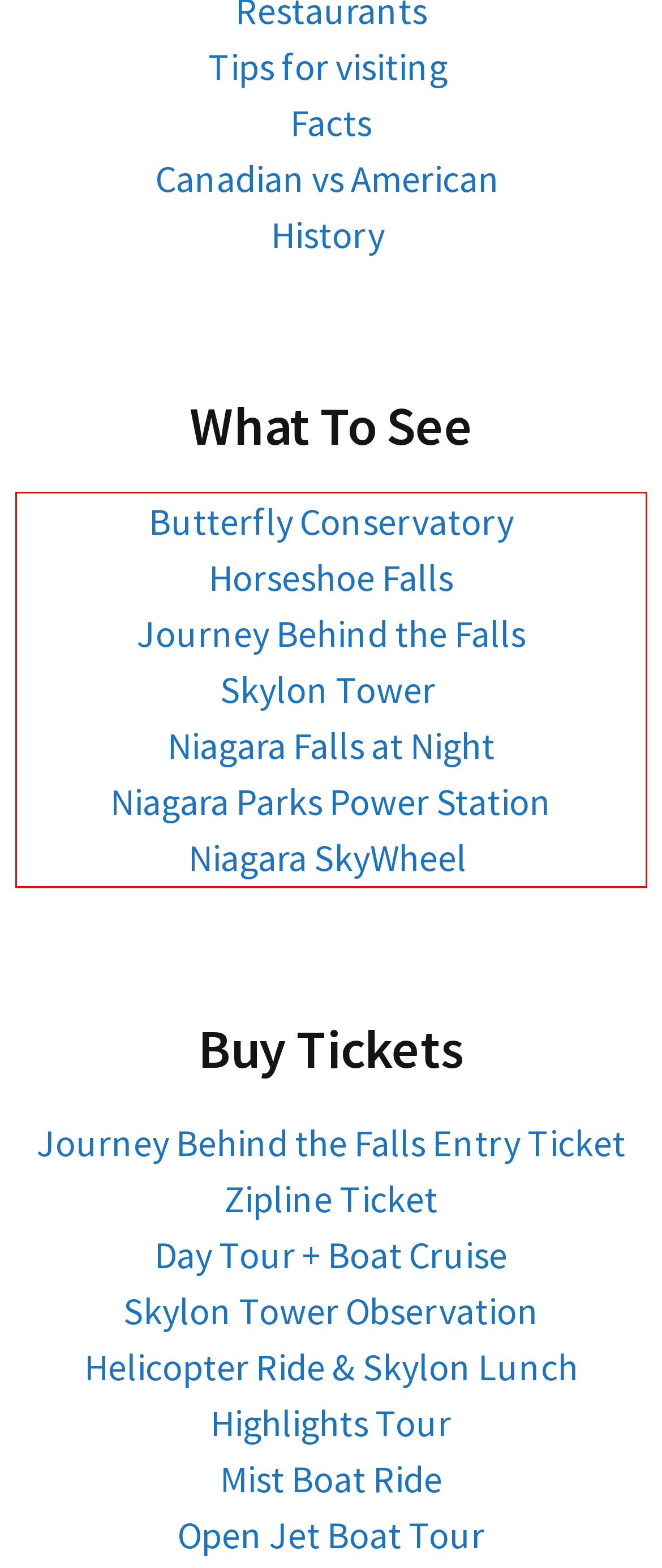You are presented with a screenshot containing a red rectangle. Extract the text found inside this red bounding box.

Butterfly Conservatory Horseshoe Falls Journey Behind the Falls Skylon Tower Niagara Falls at Night Niagara Parks Power Station Niagara SkyWheel